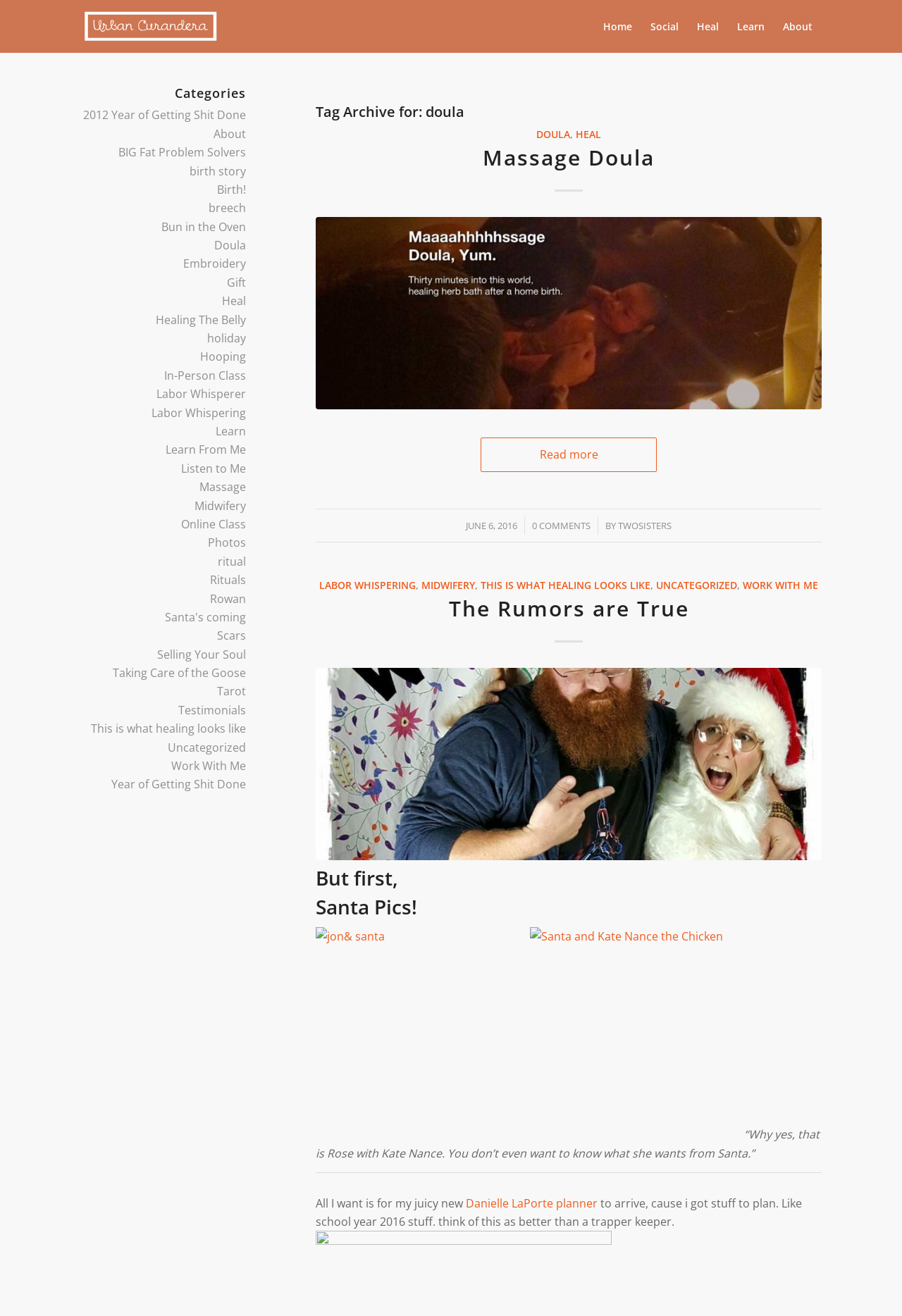Provide your answer in one word or a succinct phrase for the question: 
What is the category of the article 'This is what healing looks like'?

Heal